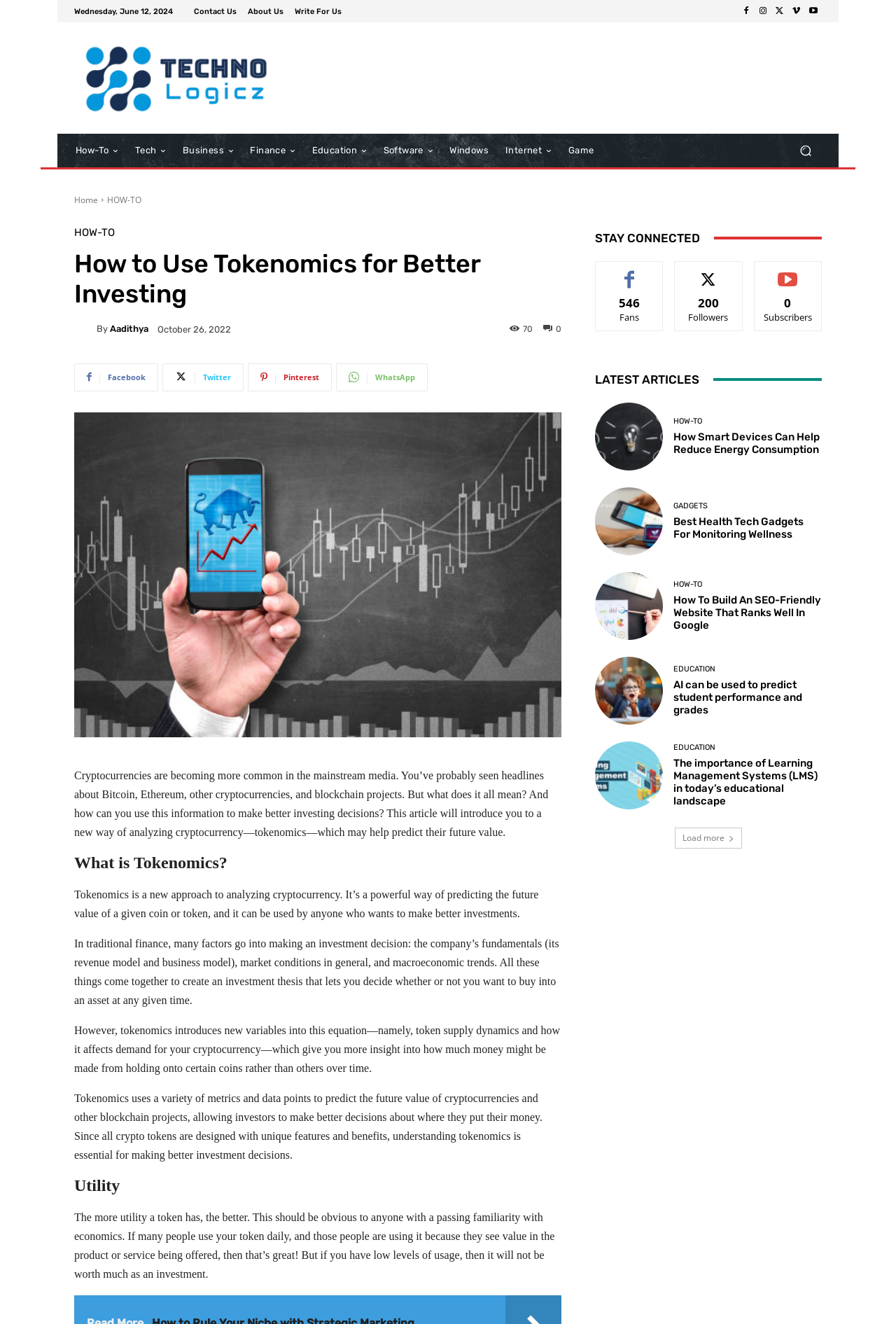Determine the bounding box coordinates of the element that should be clicked to execute the following command: "Read the article about 'How to Use Tokenomics for Better Investing'".

[0.083, 0.187, 0.627, 0.233]